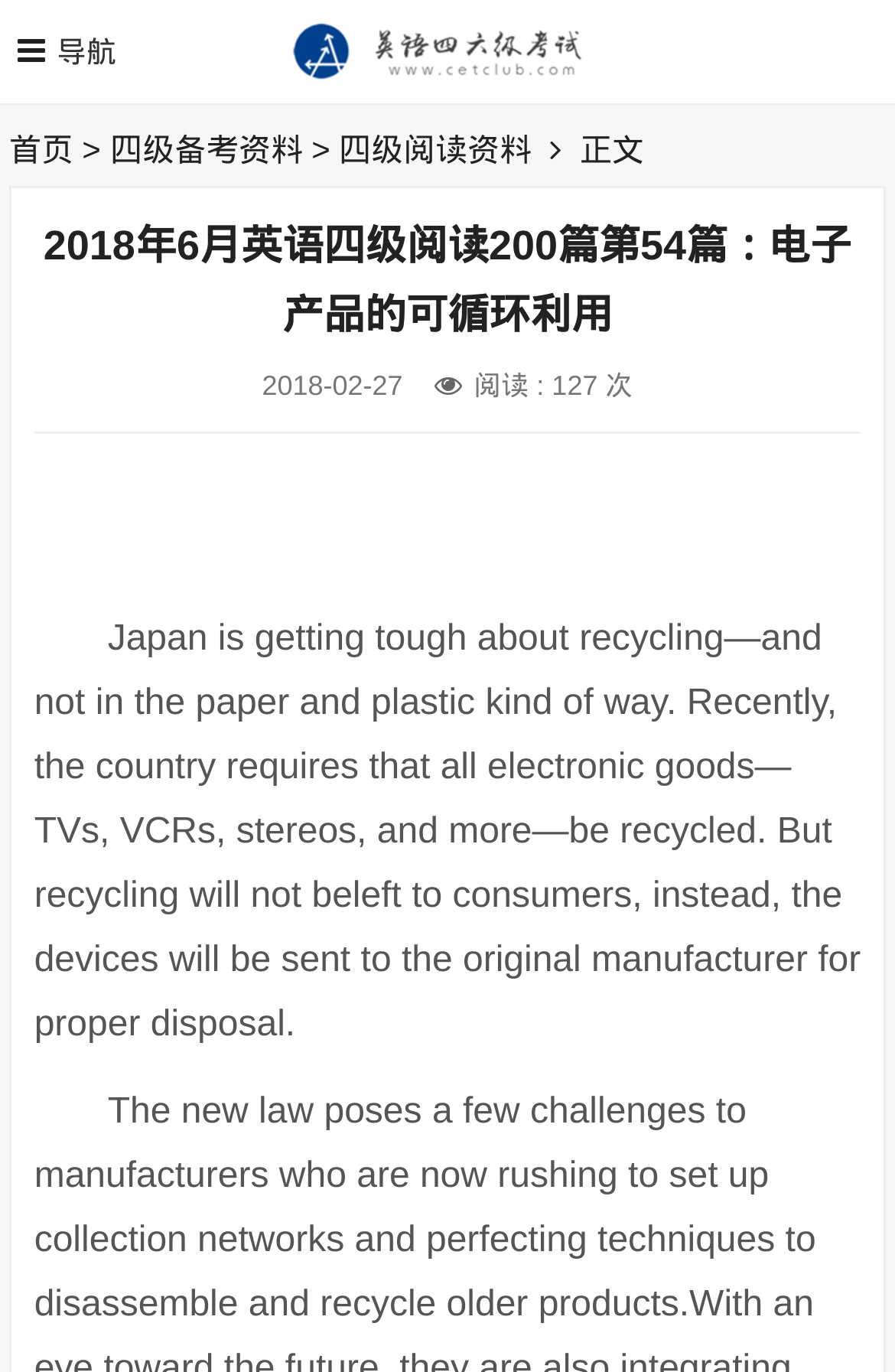Using the information in the image, give a comprehensive answer to the question: 
What is the main topic of the article?

I found the main topic of the article by reading the static text element with the content 'Japan is getting tough about recycling—and not in the paper and plastic kind of way. Recently, the country requires that all electronic goods—TVs, VCRs, stereos, and more—be recycled.' which is the main content of the article.